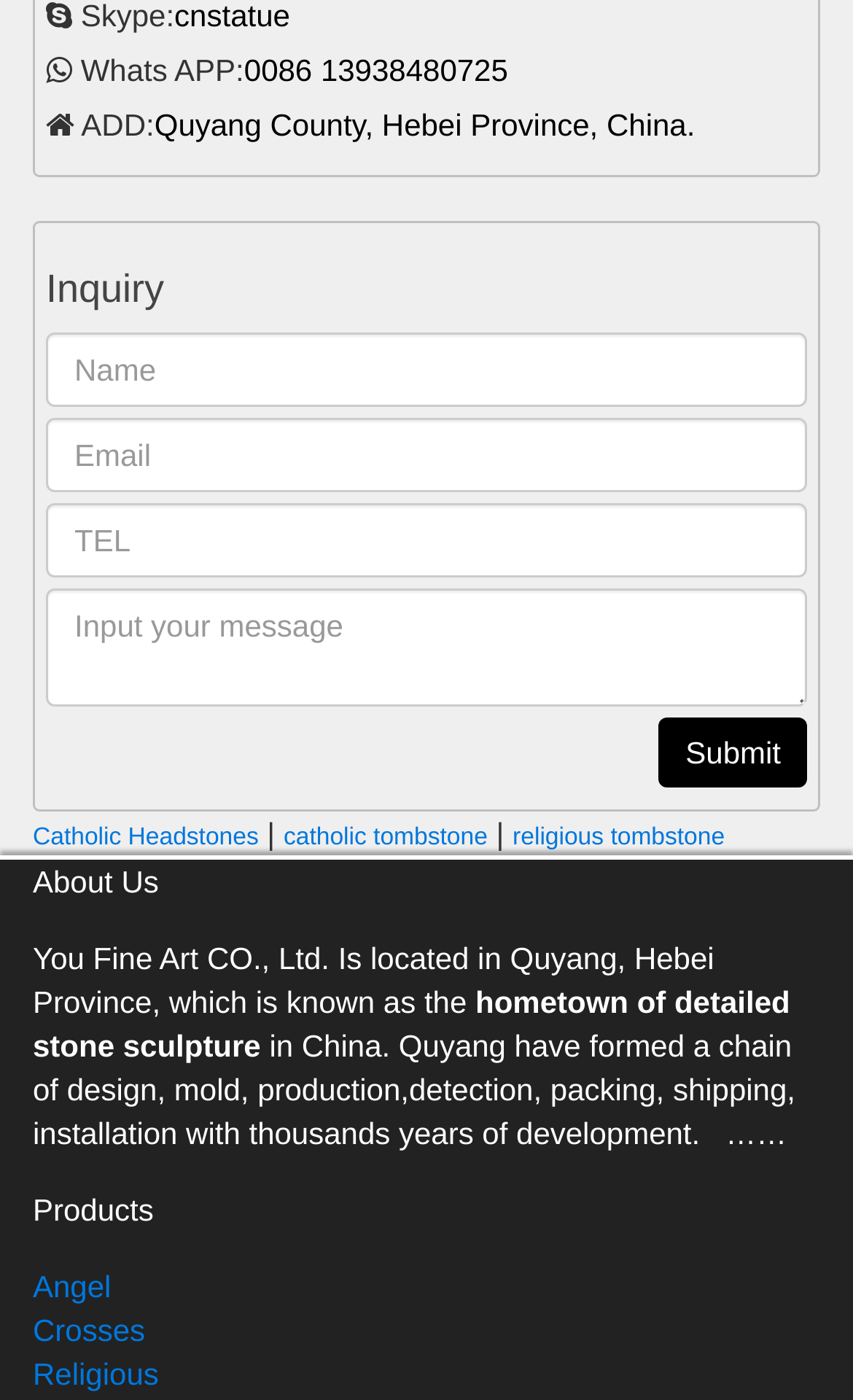Where is the company located?
Please provide a comprehensive answer based on the visual information in the image.

The company location is mentioned in the 'About Us' section, where it is stated that 'You Fine Art CO., Ltd. Is located in Quyang, Hebei Province, which is known as the hometown of detailed stone sculpture'.